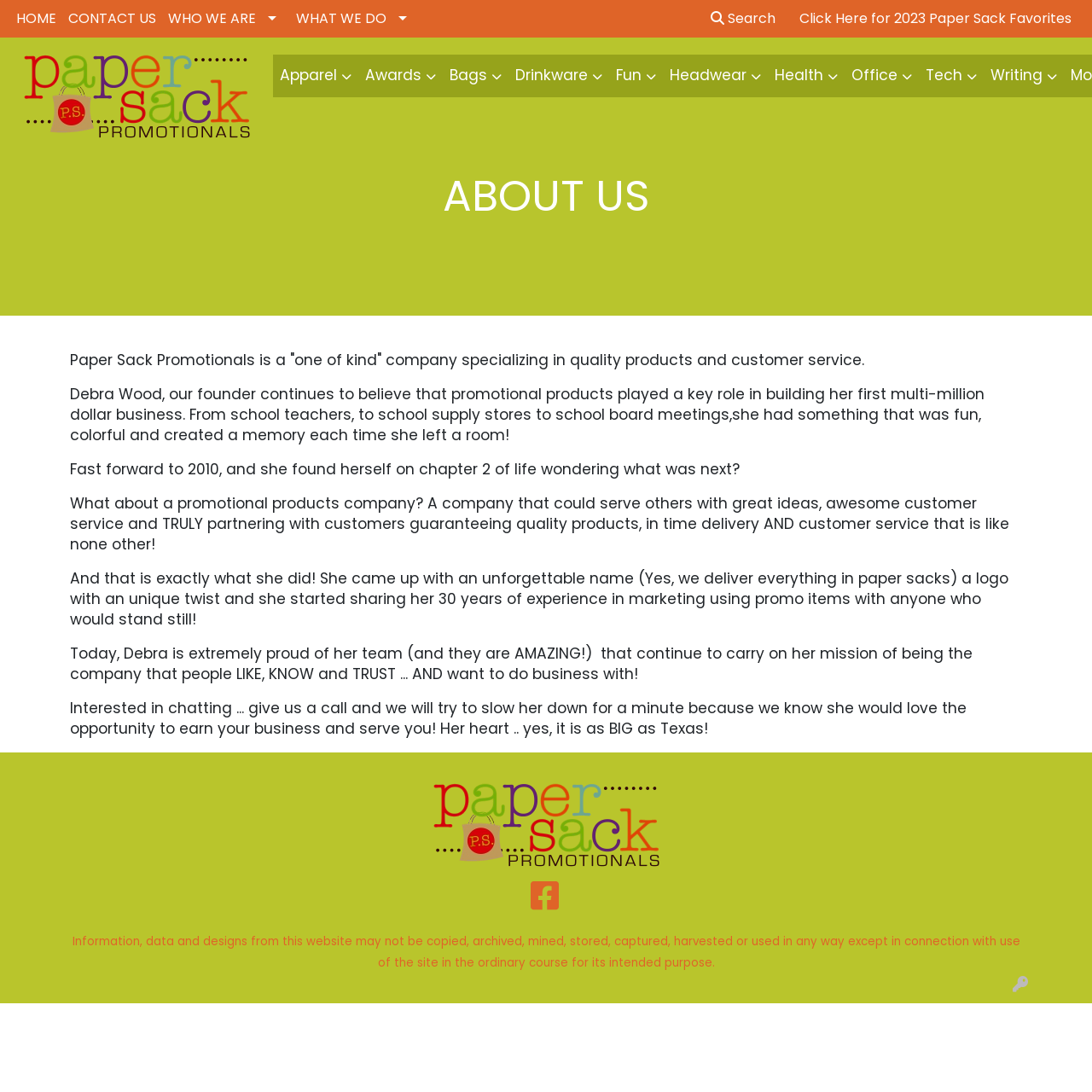Use a single word or phrase to answer the following:
What is the purpose of the company?

To serve others with great ideas and customer service